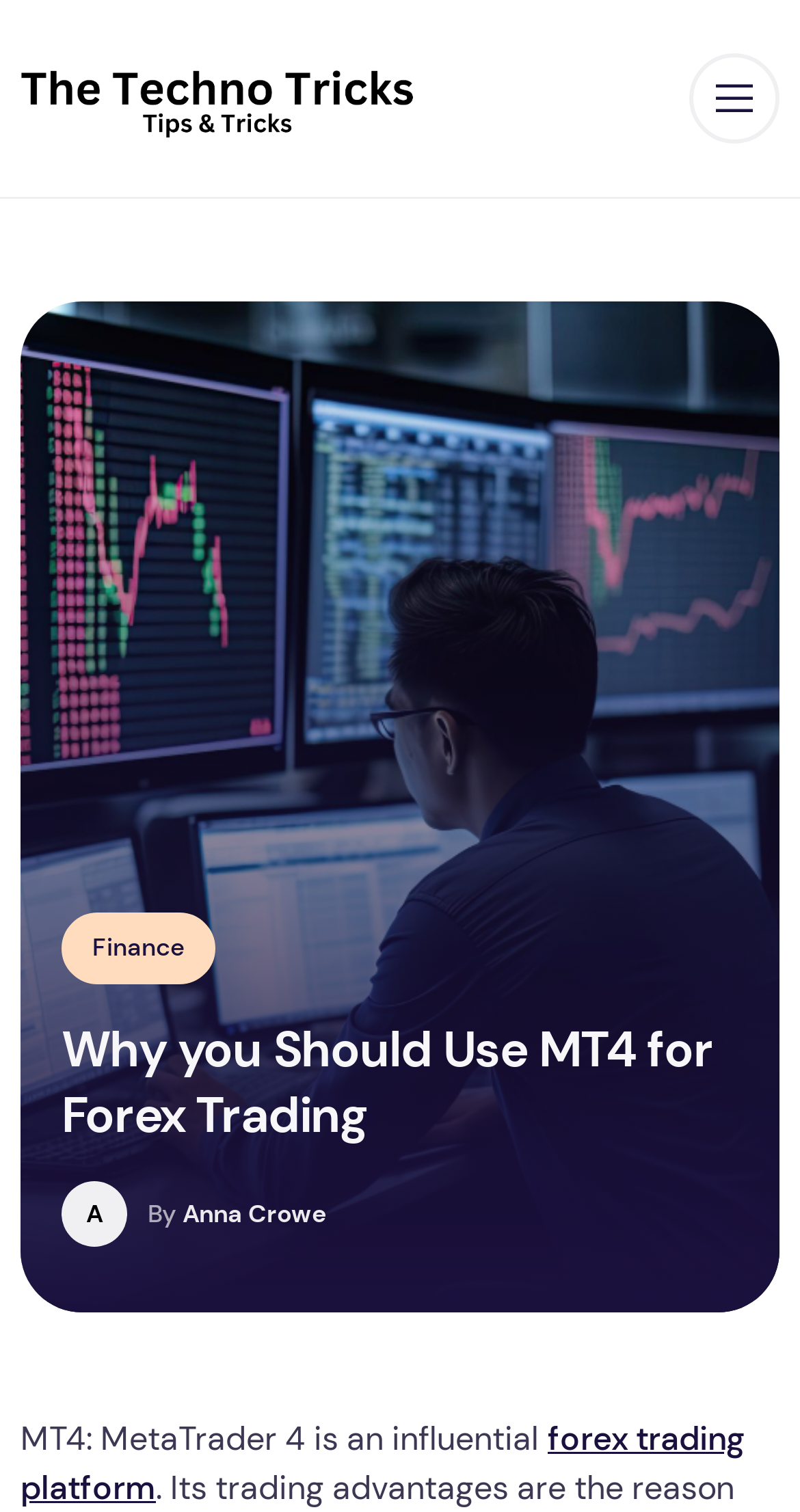Generate the title text from the webpage.

Why you Should Use MT4 for Forex Trading